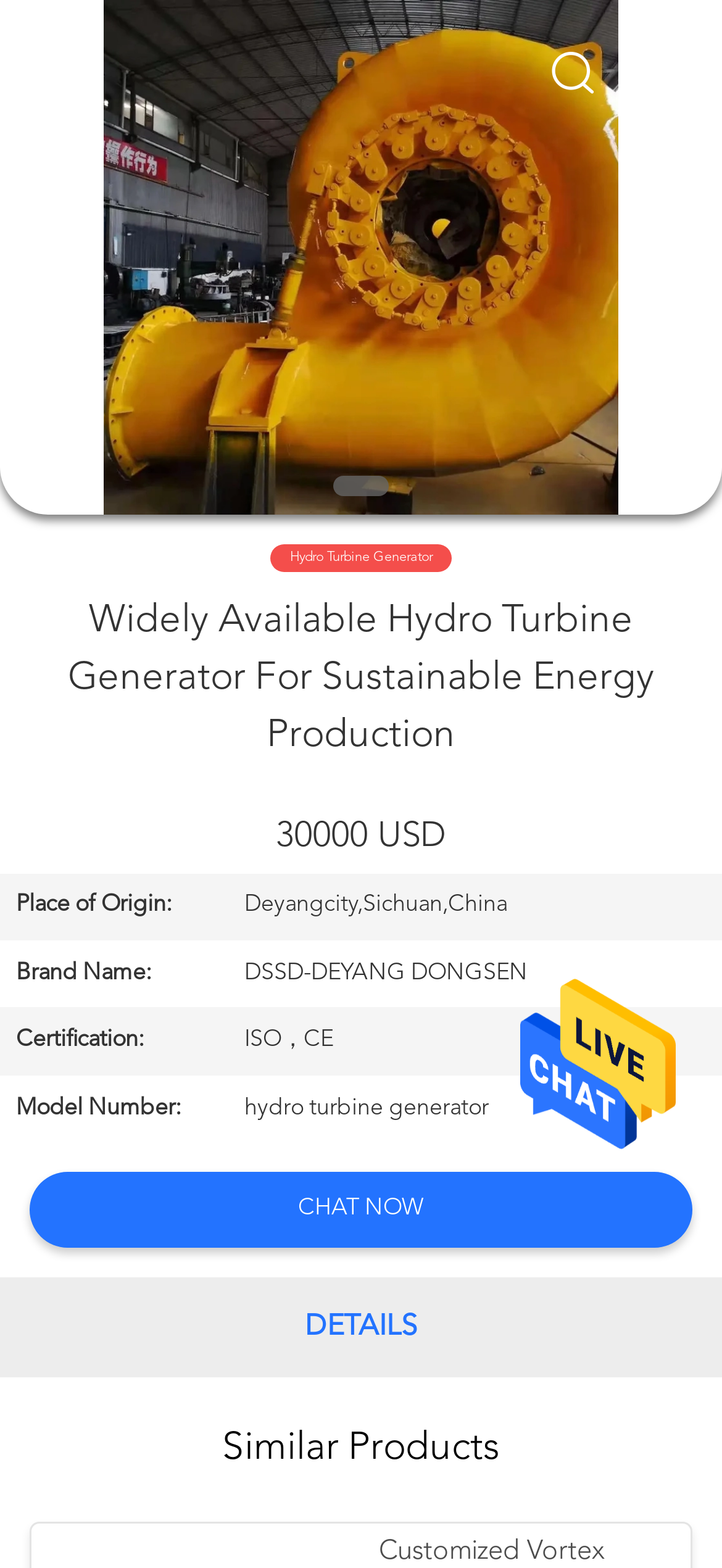Generate the main heading text from the webpage.

Widely Available Hydro Turbine Generator For Sustainable Energy Production